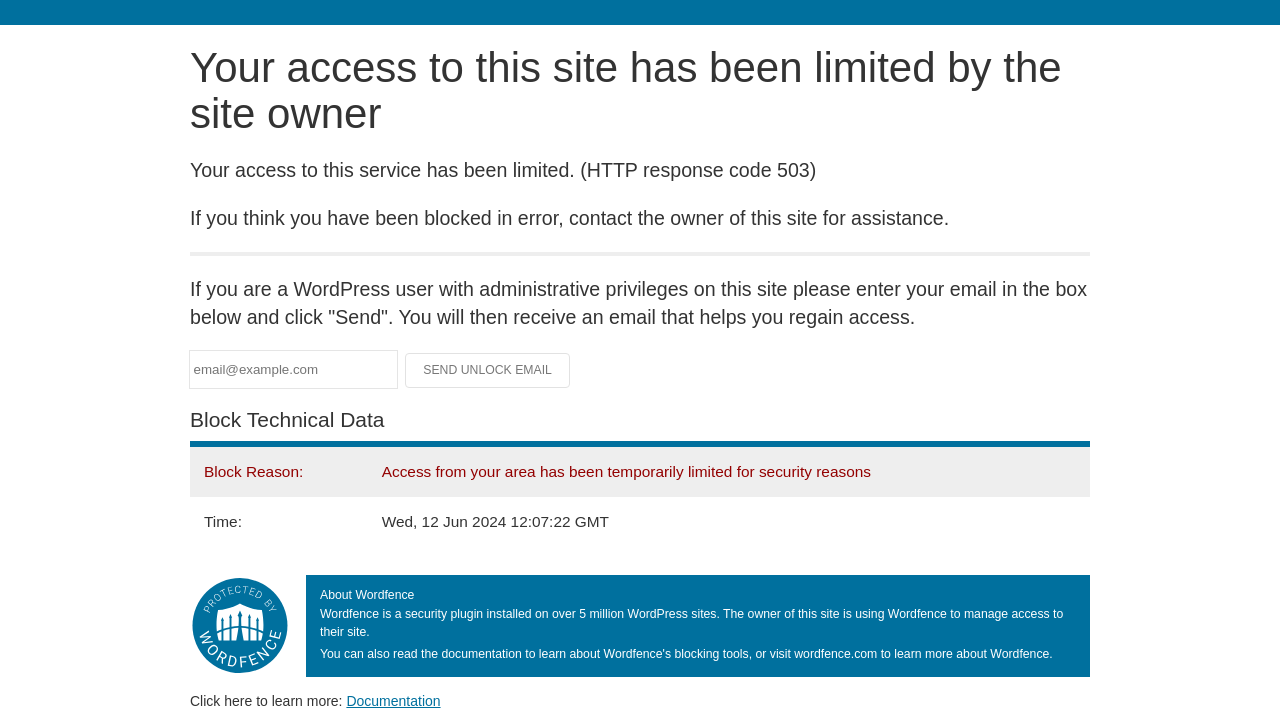Please find the bounding box coordinates in the format (top-left x, top-left y, bottom-right x, bottom-right y) for the given element description. Ensure the coordinates are floating point numbers between 0 and 1. Description: Documentation (opens in new tab)

[0.271, 0.968, 0.344, 0.99]